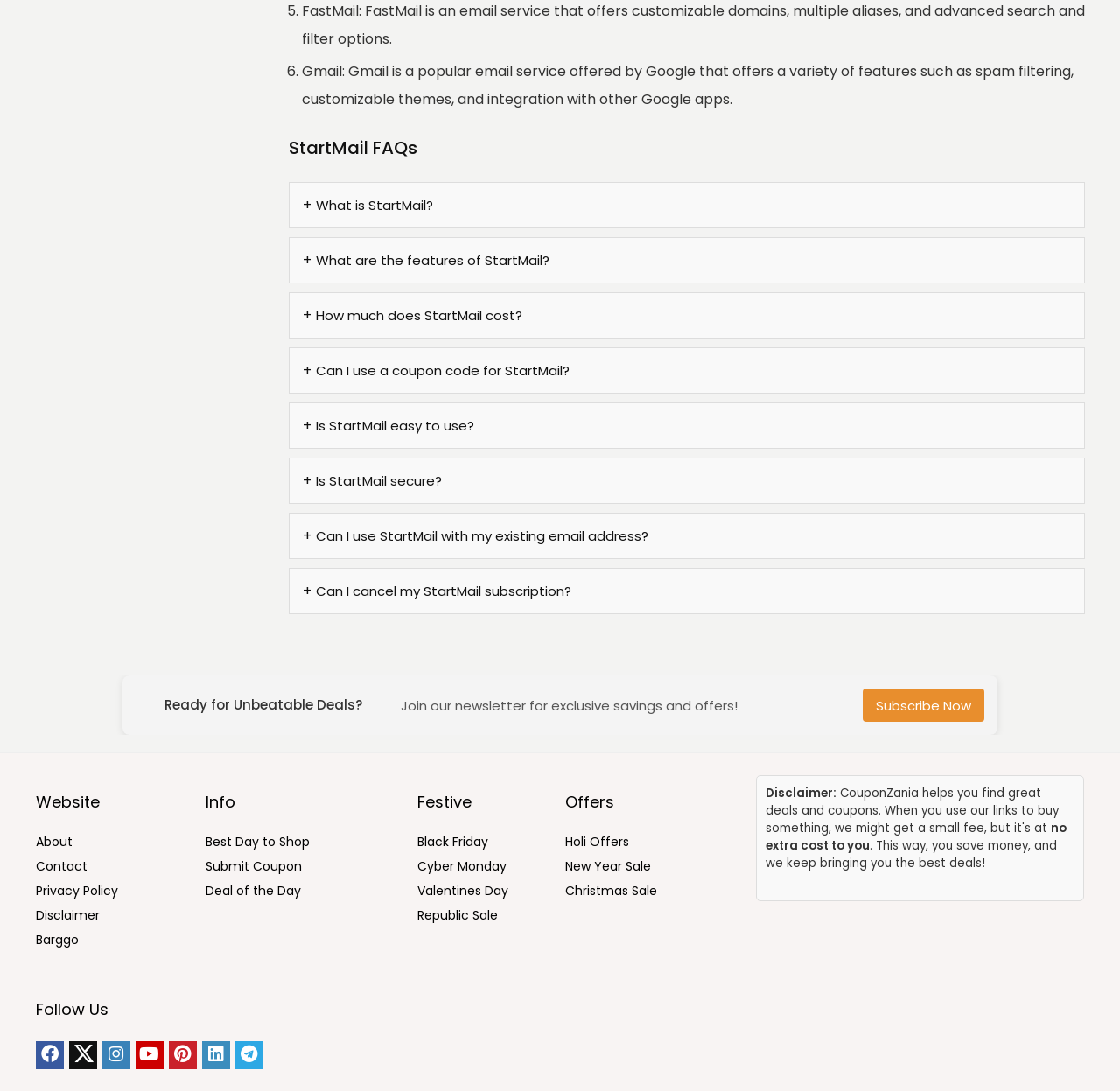Please identify the bounding box coordinates of the element's region that I should click in order to complete the following instruction: "Learn about StartMail". The bounding box coordinates consist of four float numbers between 0 and 1, i.e., [left, top, right, bottom].

[0.258, 0.167, 0.969, 0.209]